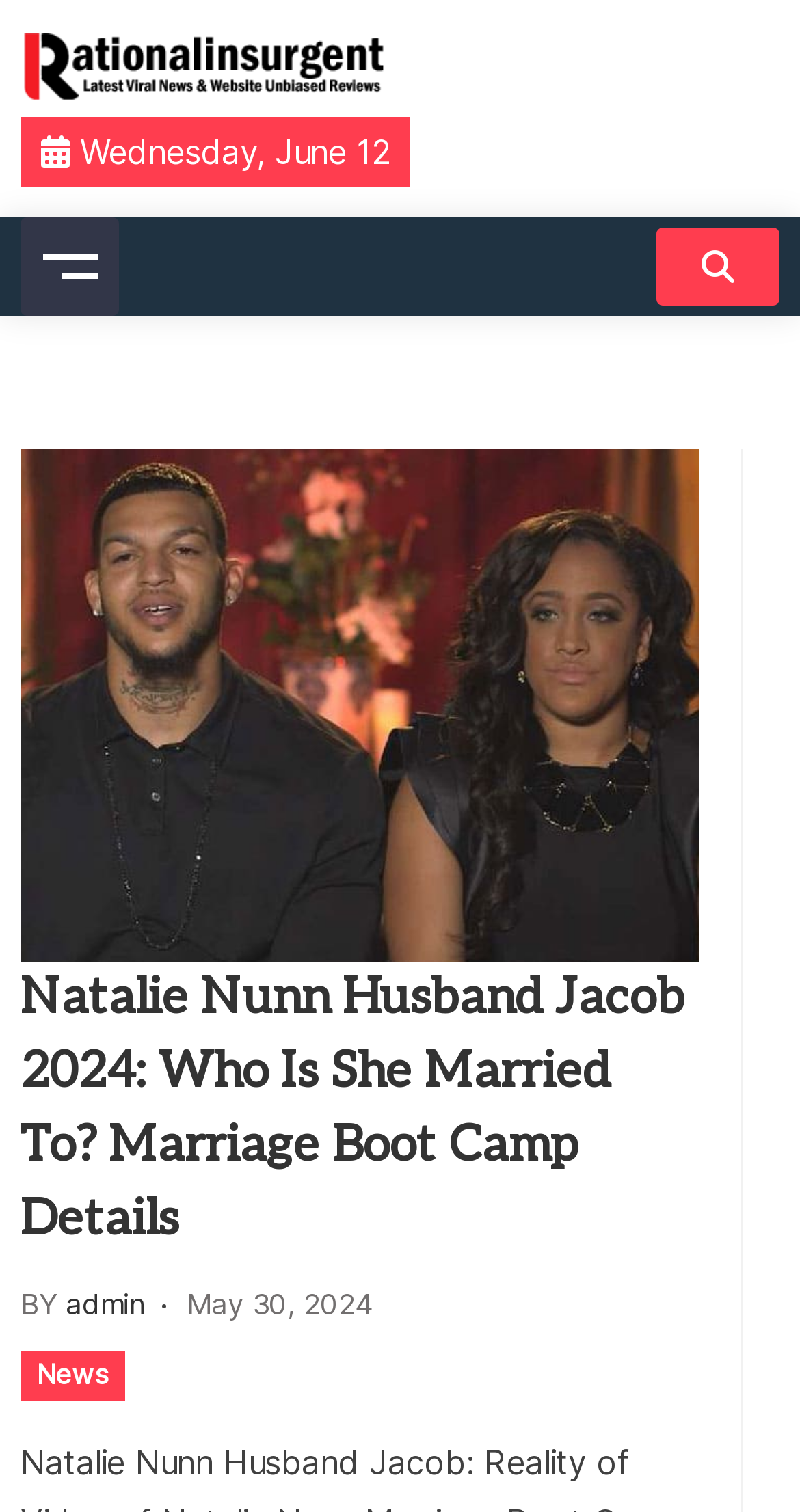Who is the author of the news article?
Based on the image, give a concise answer in the form of a single word or short phrase.

admin